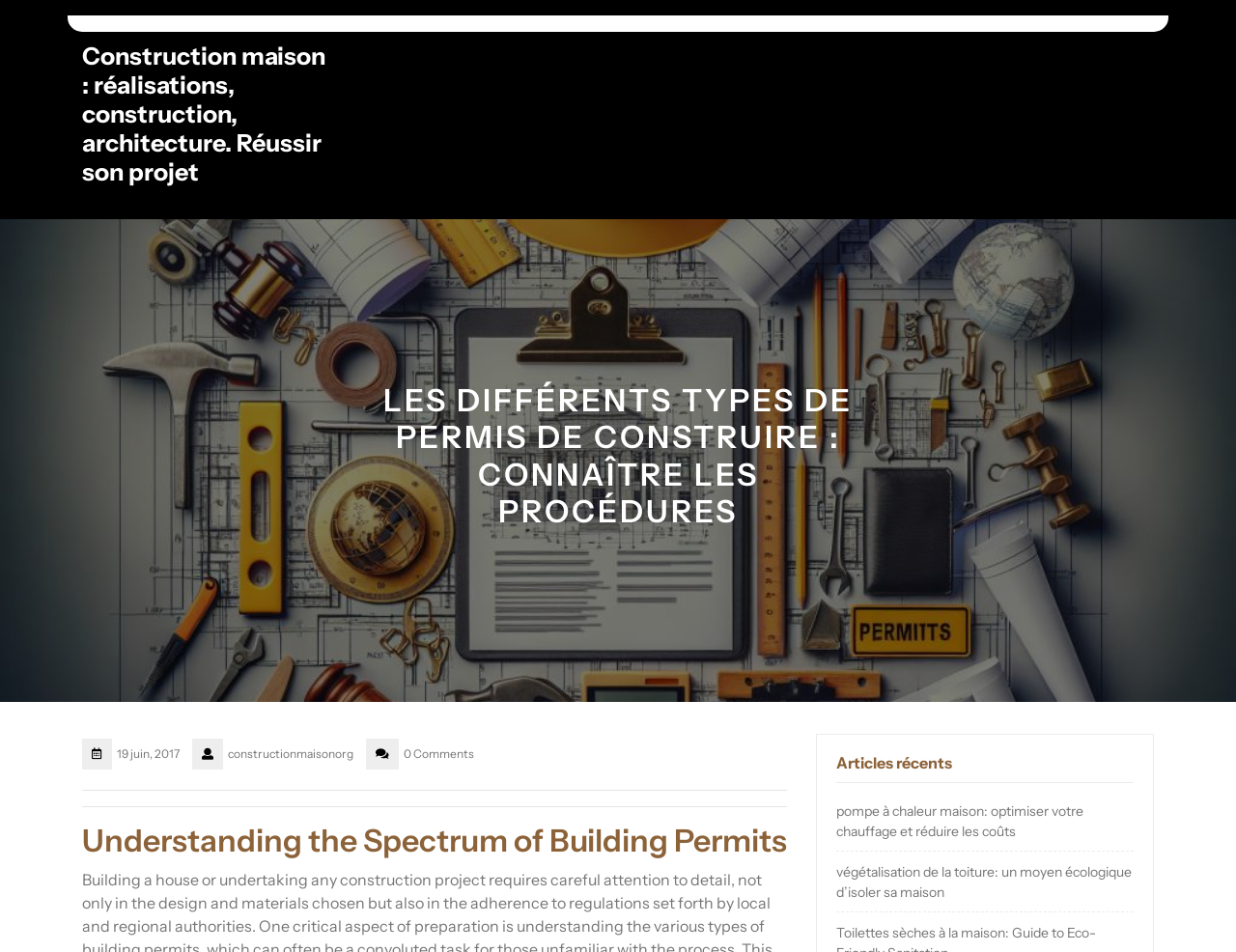Please identify the primary heading of the webpage and give its text content.

Construction maison : réalisations, construction, architecture. Réussir son projet